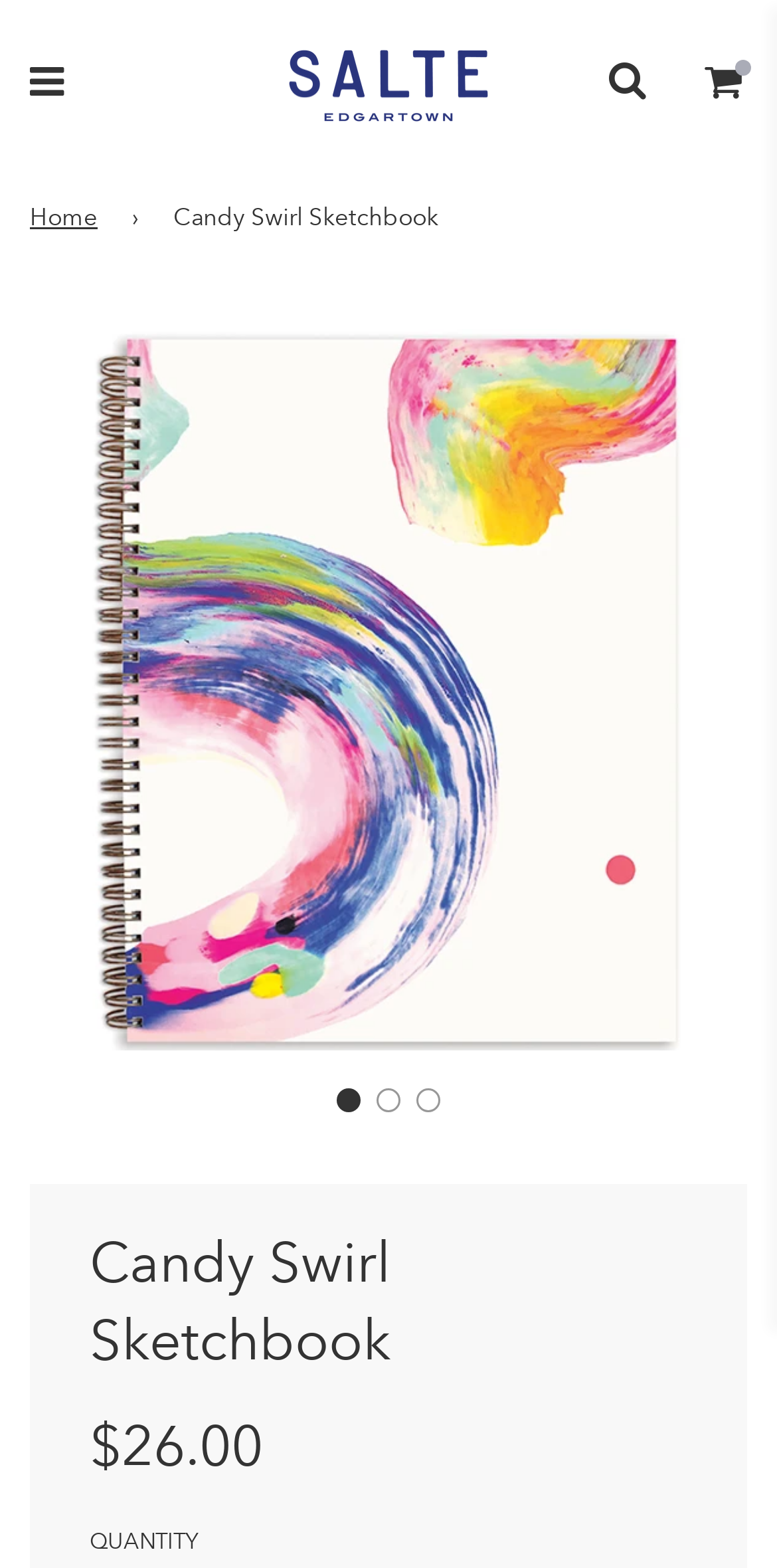Please provide a short answer using a single word or phrase for the question:
What is the sale price of the sketchbook?

$26.00